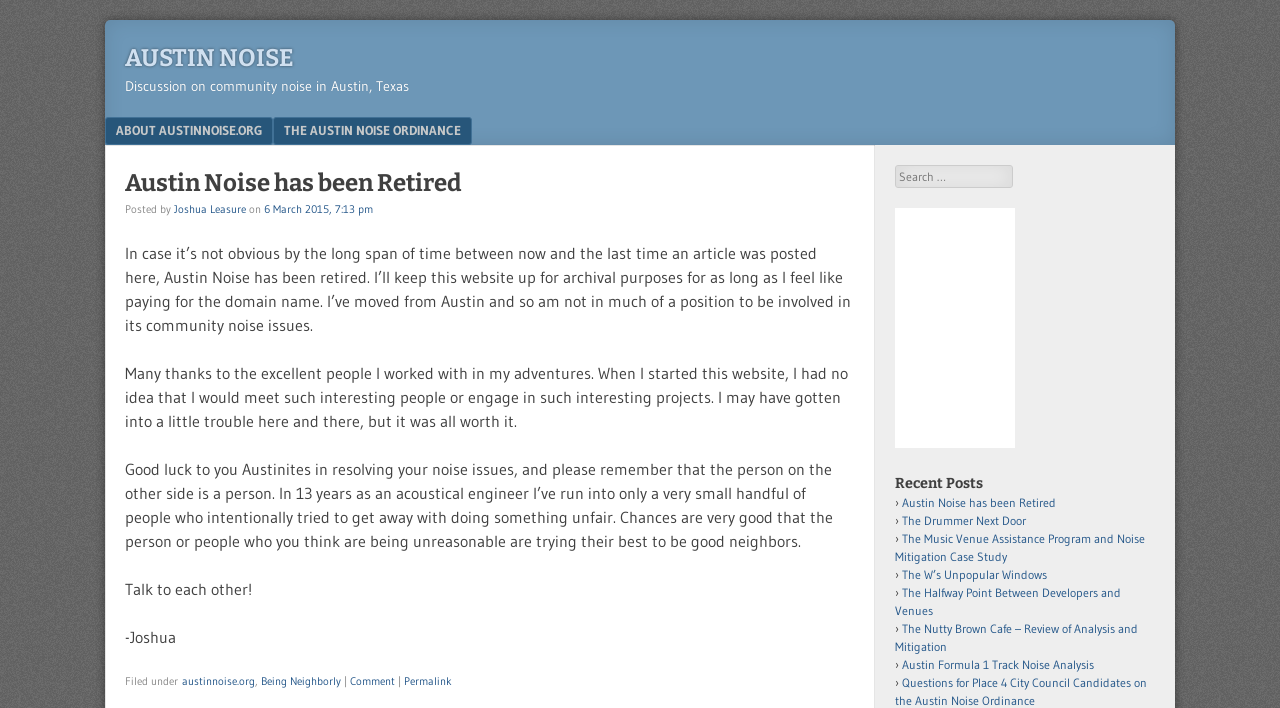Please provide a one-word or phrase answer to the question: 
How many recent posts are listed?

6